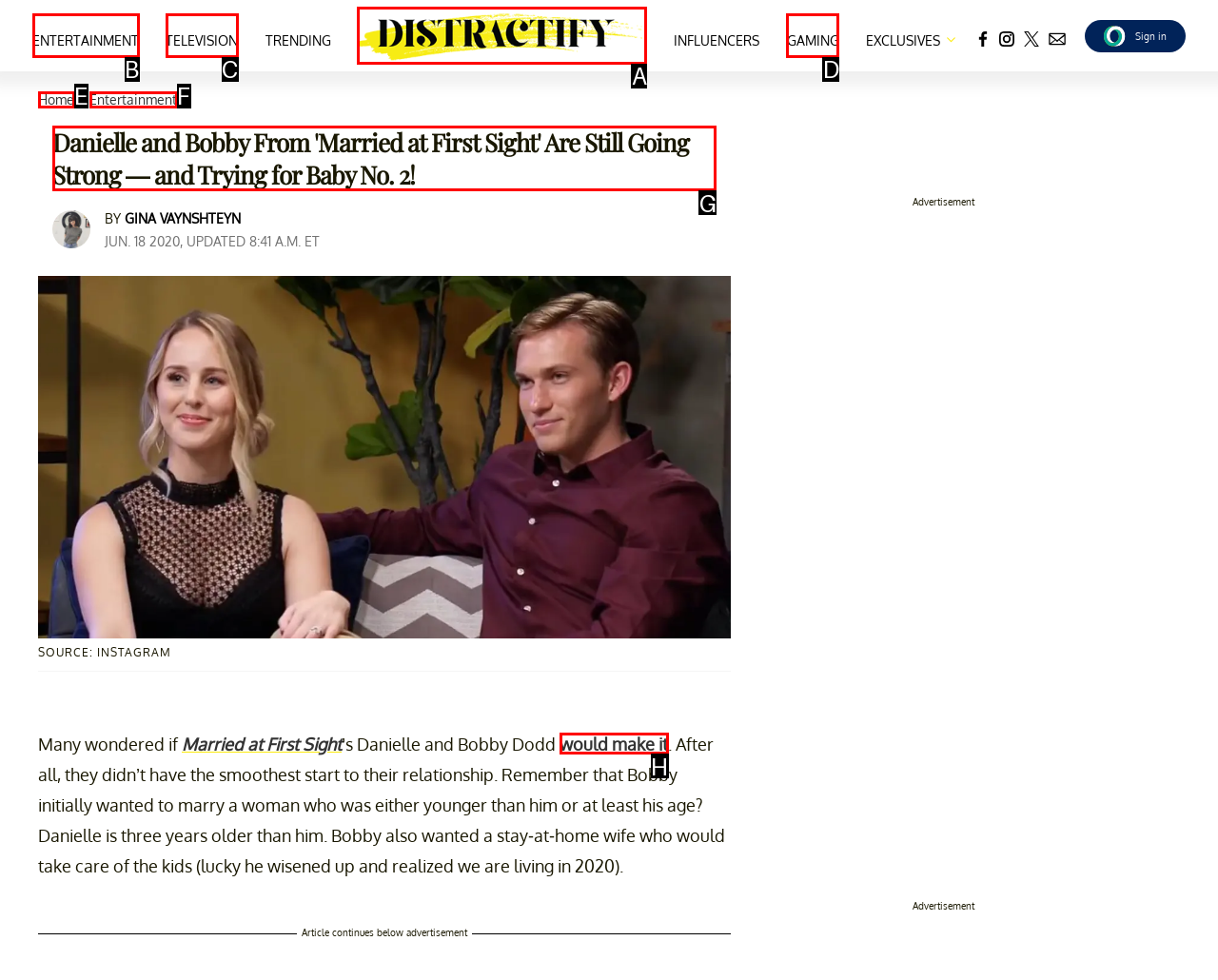Select the correct option from the given choices to perform this task: Click the 'Contact' link. Provide the letter of that option.

None